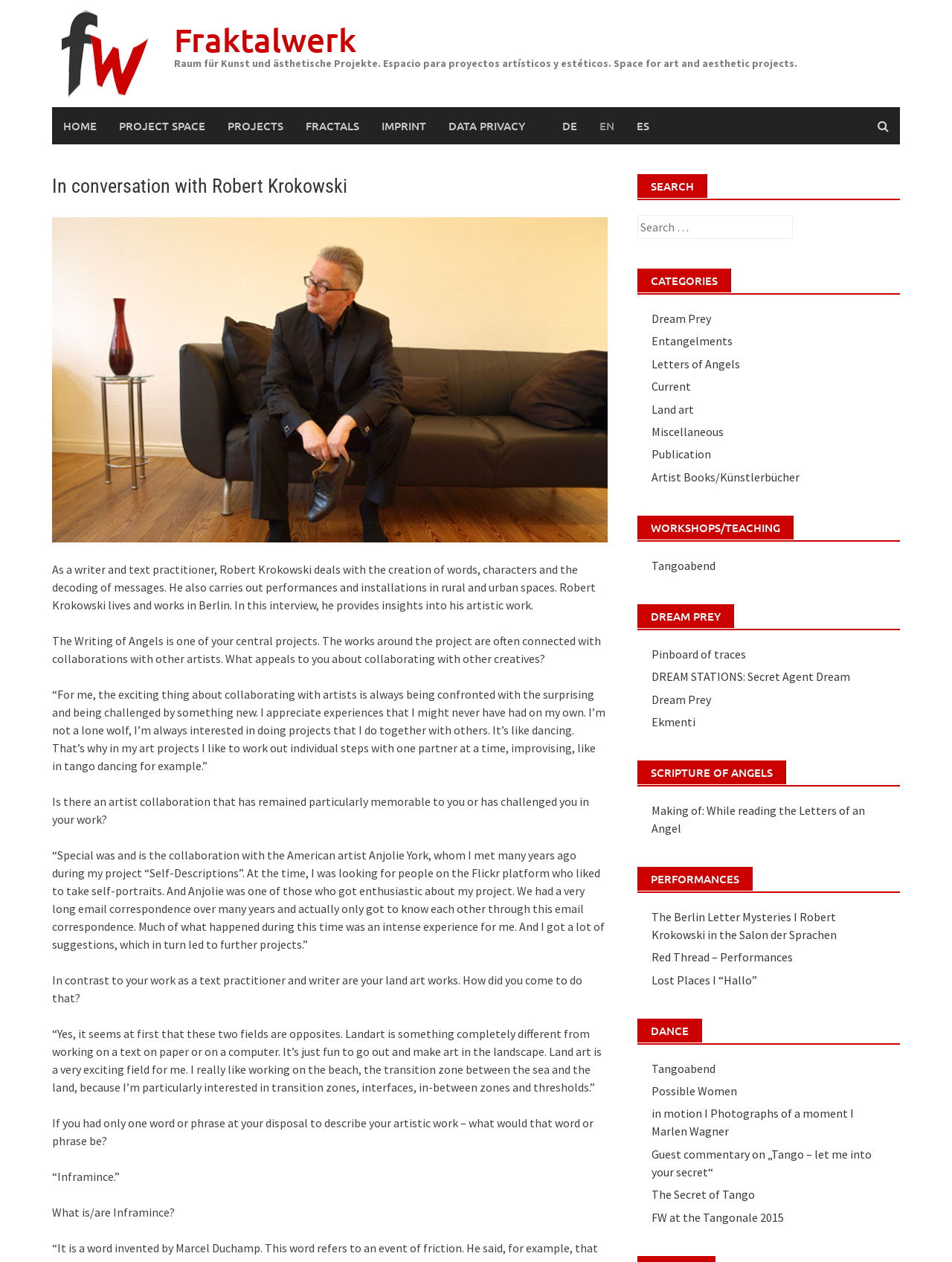Please indicate the bounding box coordinates of the element's region to be clicked to achieve the instruction: "Learn about 'Tangoabend' workshop". Provide the coordinates as four float numbers between 0 and 1, i.e., [left, top, right, bottom].

[0.684, 0.442, 0.751, 0.454]